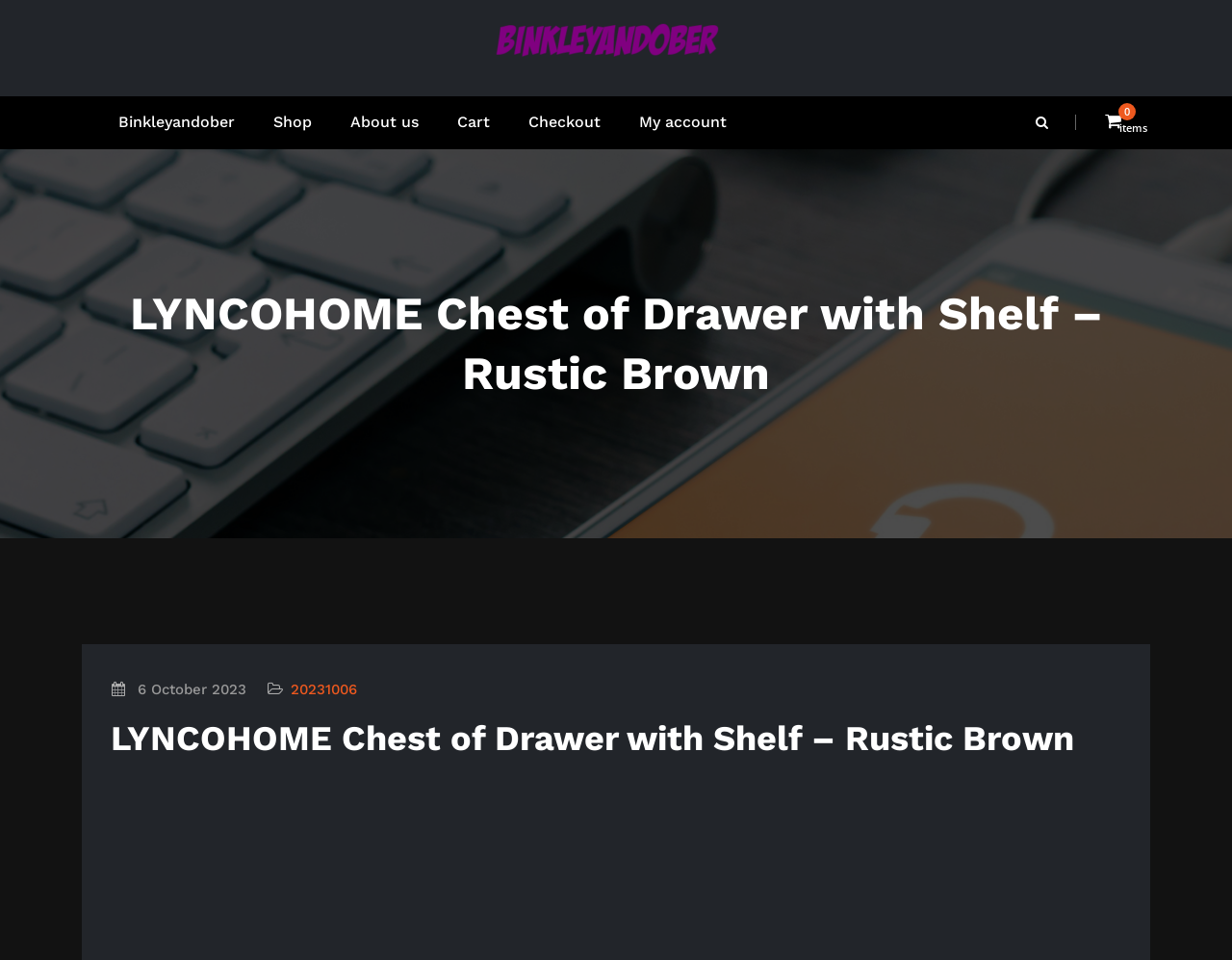Given the description "Binkleyandober", determine the bounding box of the corresponding UI element.

[0.08, 0.1, 0.206, 0.155]